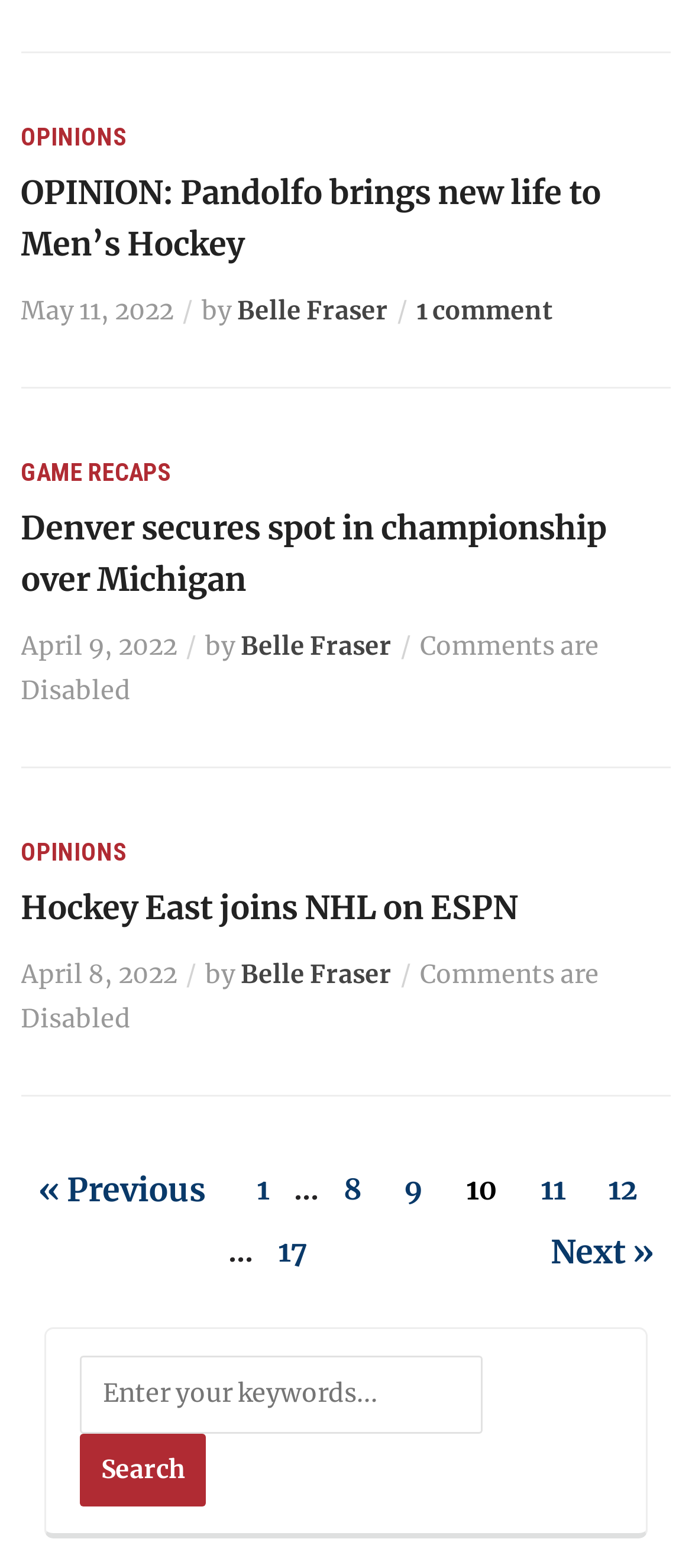Given the webpage screenshot, identify the bounding box of the UI element that matches this description: "Opinions".

[0.03, 0.078, 0.184, 0.096]